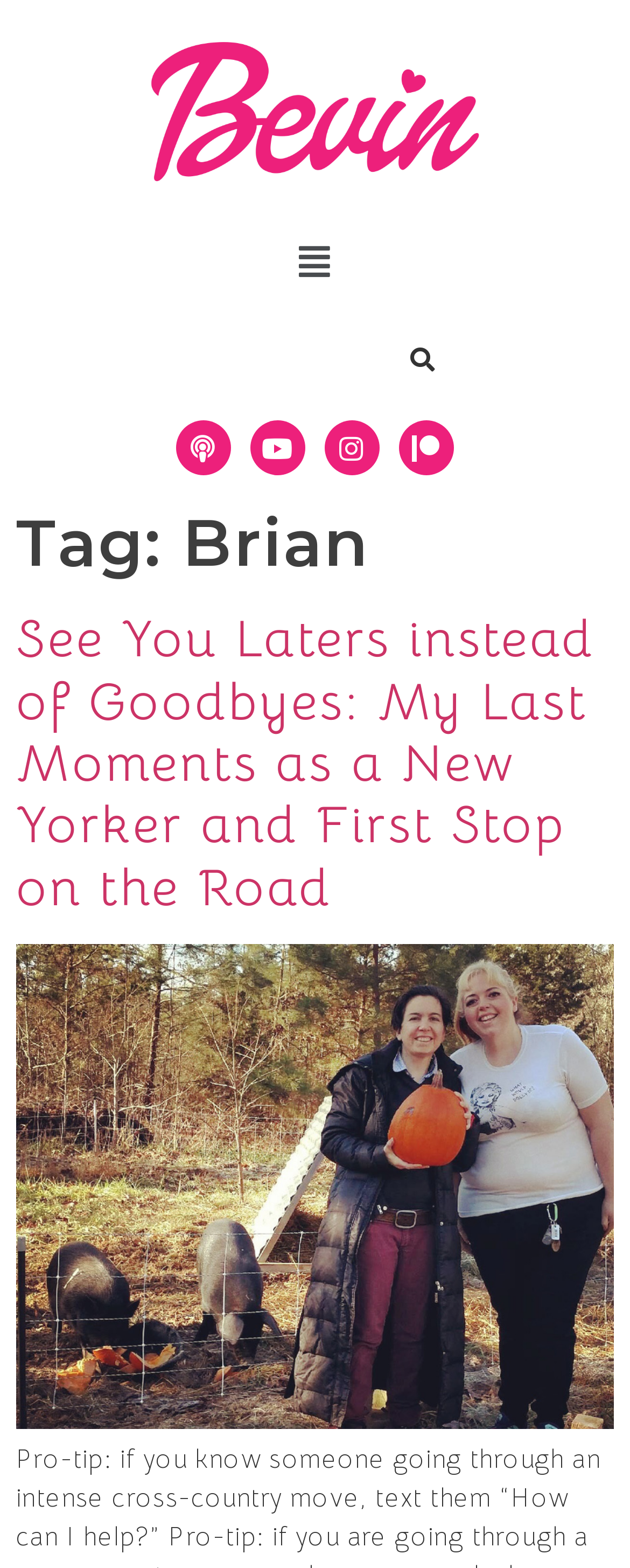Please specify the bounding box coordinates of the region to click in order to perform the following instruction: "Click Captain Rollo's Logo".

None